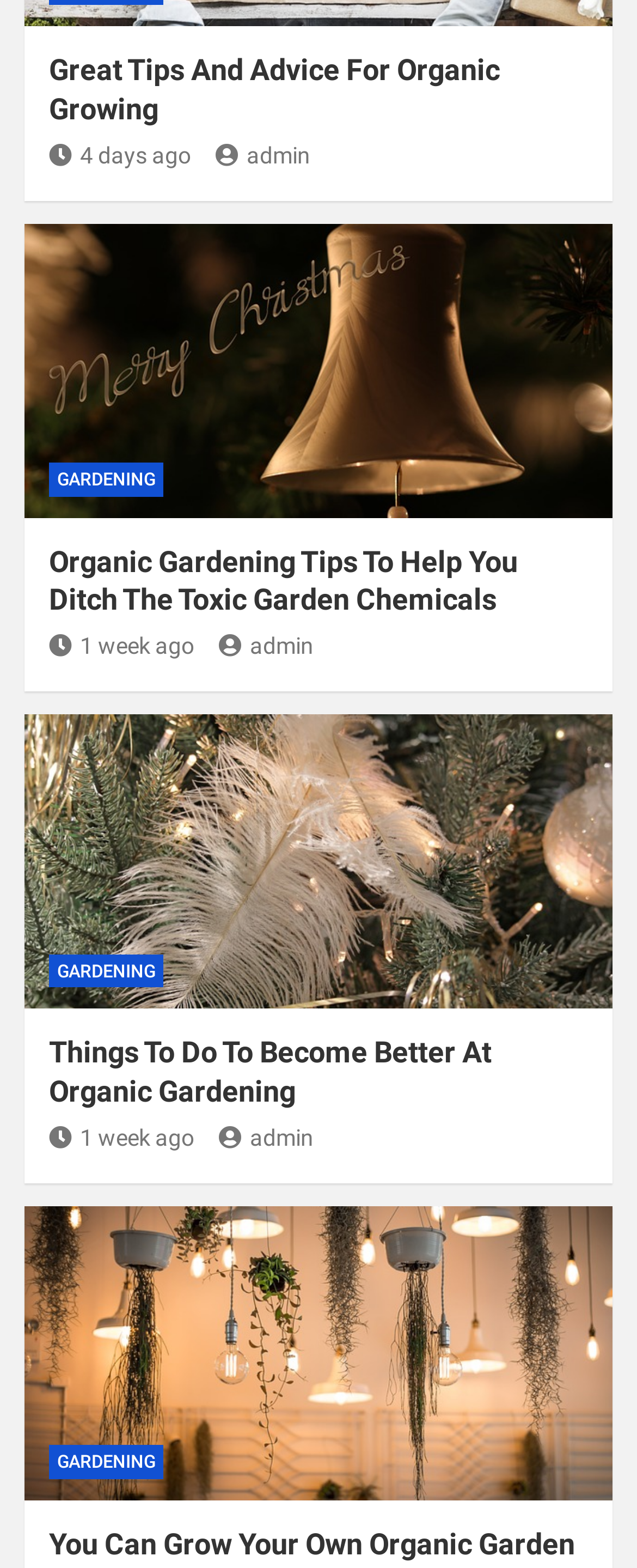Can you find the bounding box coordinates of the area I should click to execute the following instruction: "browse the 'GARDENING' category"?

[0.077, 0.922, 0.256, 0.943]